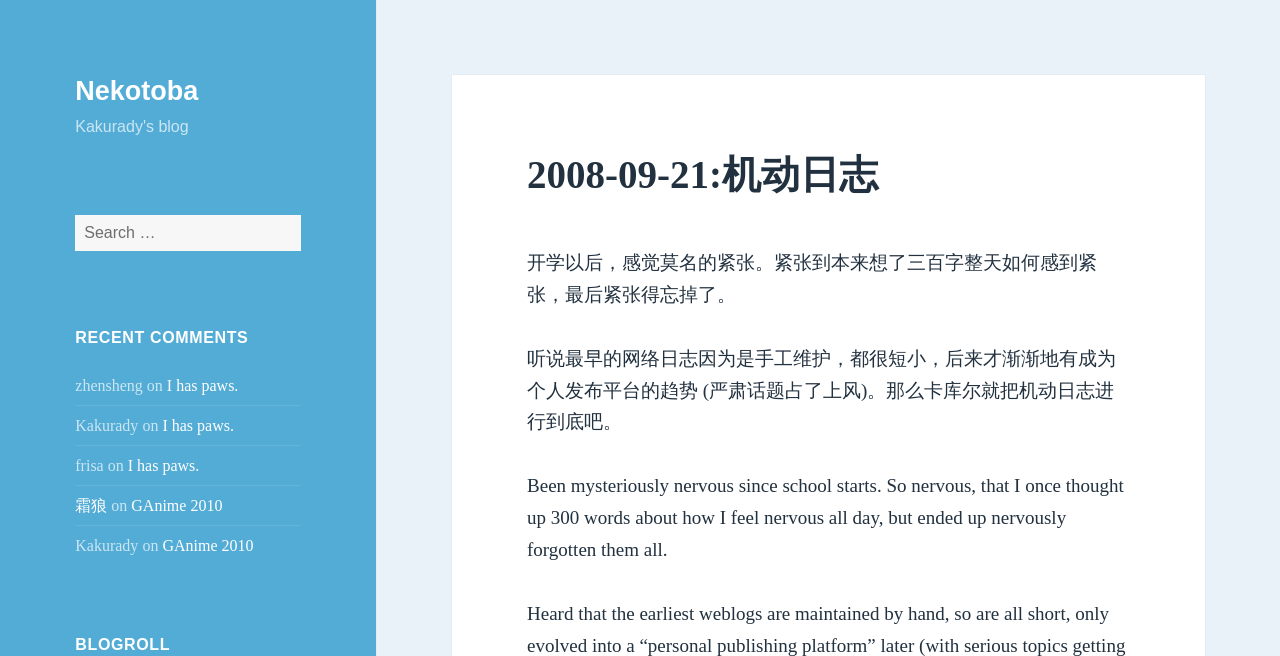What is the format of the blog post?
Observe the image and answer the question with a one-word or short phrase response.

Diary or journal entry